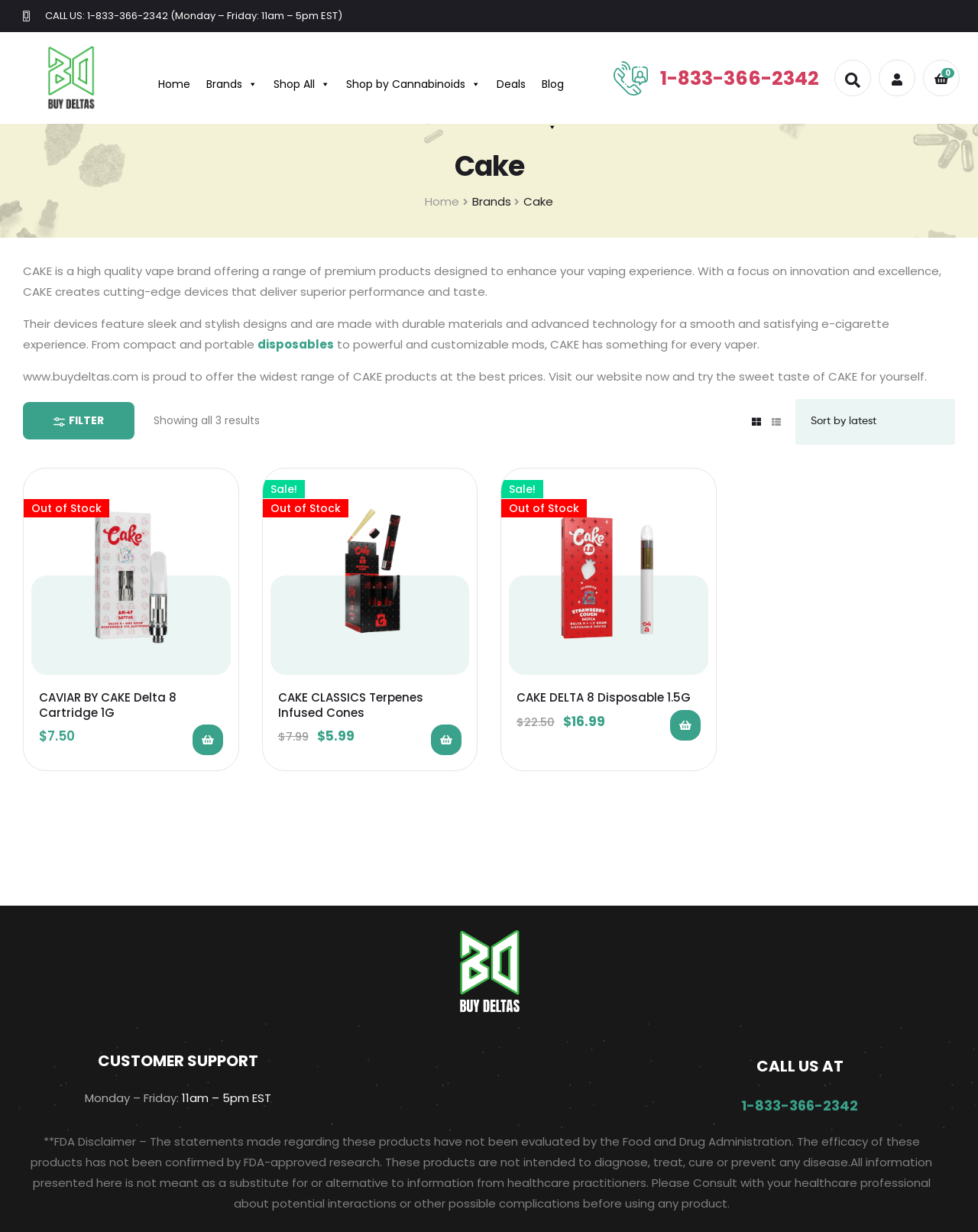Please find the bounding box coordinates in the format (top-left x, top-left y, bottom-right x, bottom-right y) for the given element description. Ensure the coordinates are floating point numbers between 0 and 1. Description: Read more

[0.441, 0.588, 0.472, 0.613]